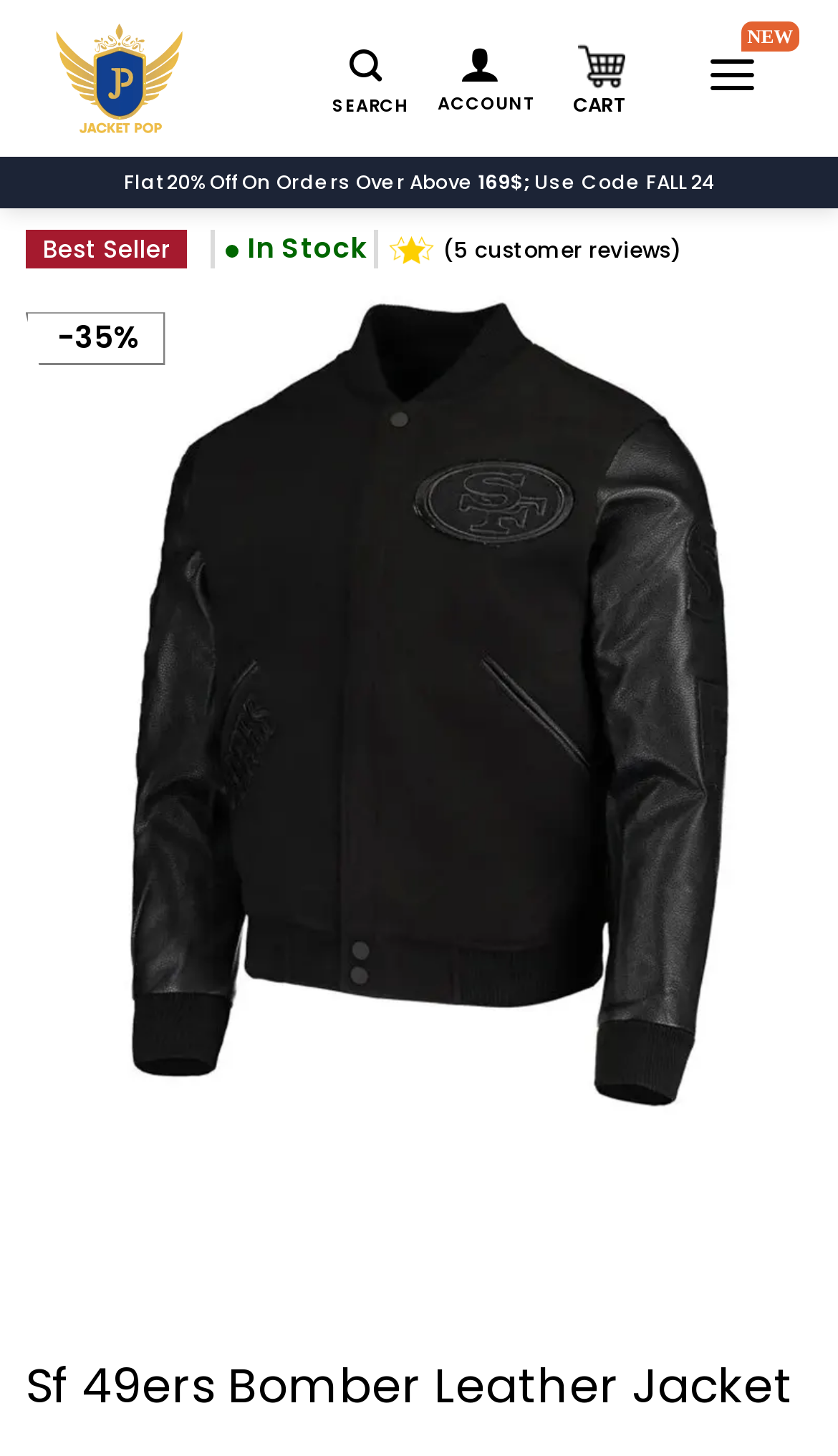Please find the bounding box for the following UI element description. Provide the coordinates in (top-left x, top-left y, bottom-right x, bottom-right y) format, with values between 0 and 1: title="Cart"

[0.689, 0.014, 0.746, 0.076]